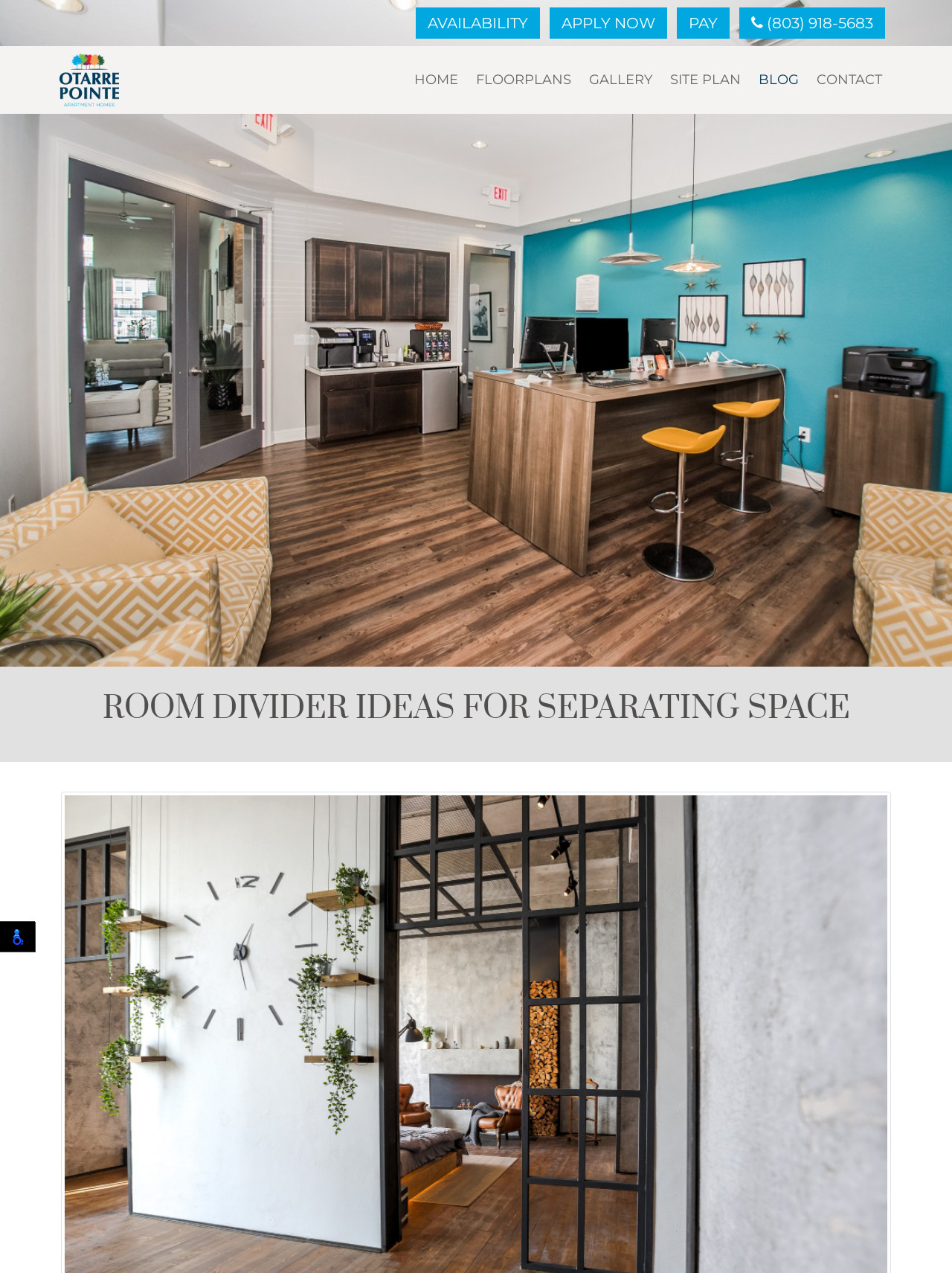How many types of elements are there in the top navigation bar?
Using the information from the image, give a concise answer in one word or a short phrase.

2